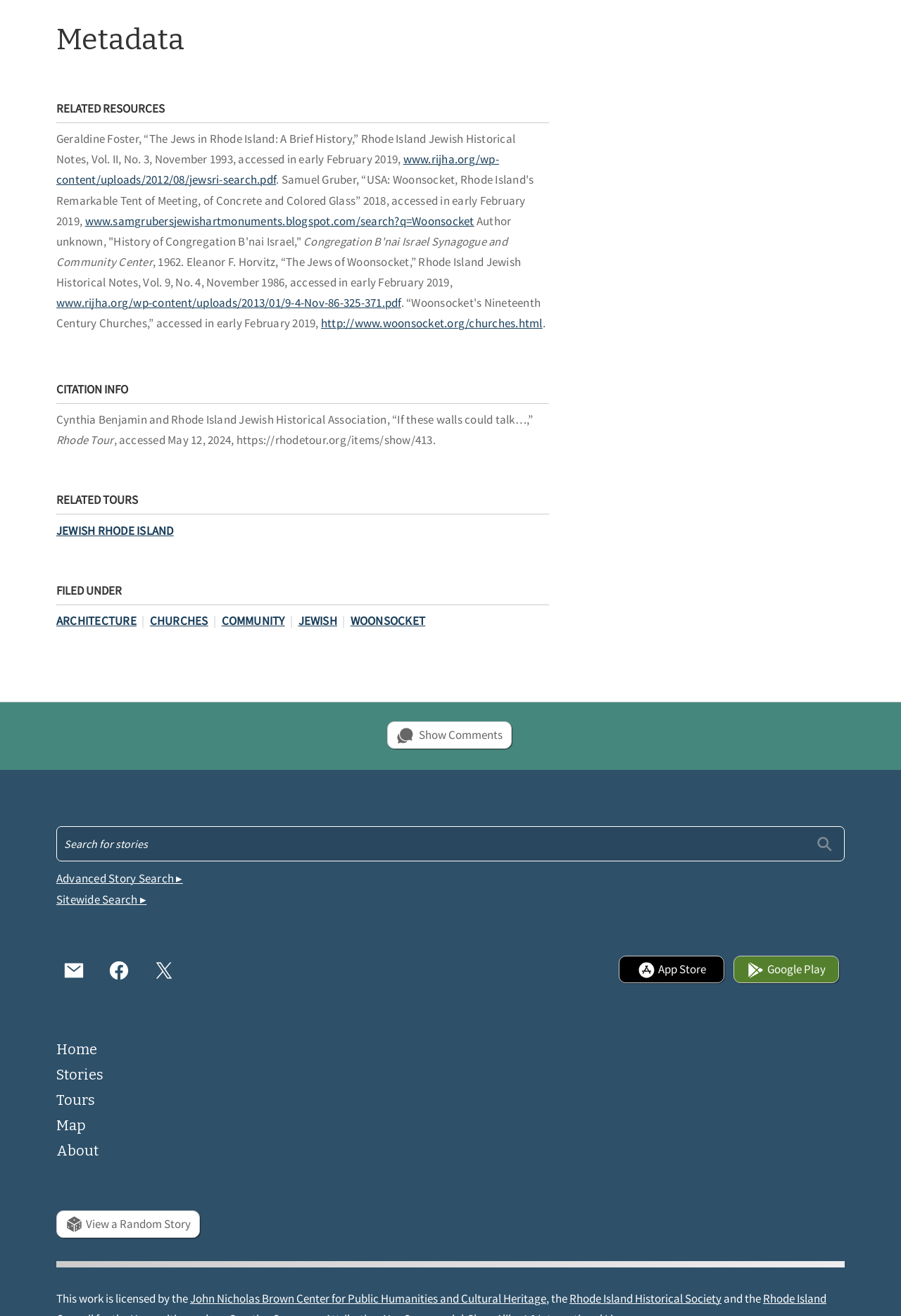Determine the bounding box coordinates of the clickable region to follow the instruction: "Go to the 'JEWISH RHODE ISLAND' tour".

[0.062, 0.398, 0.193, 0.409]